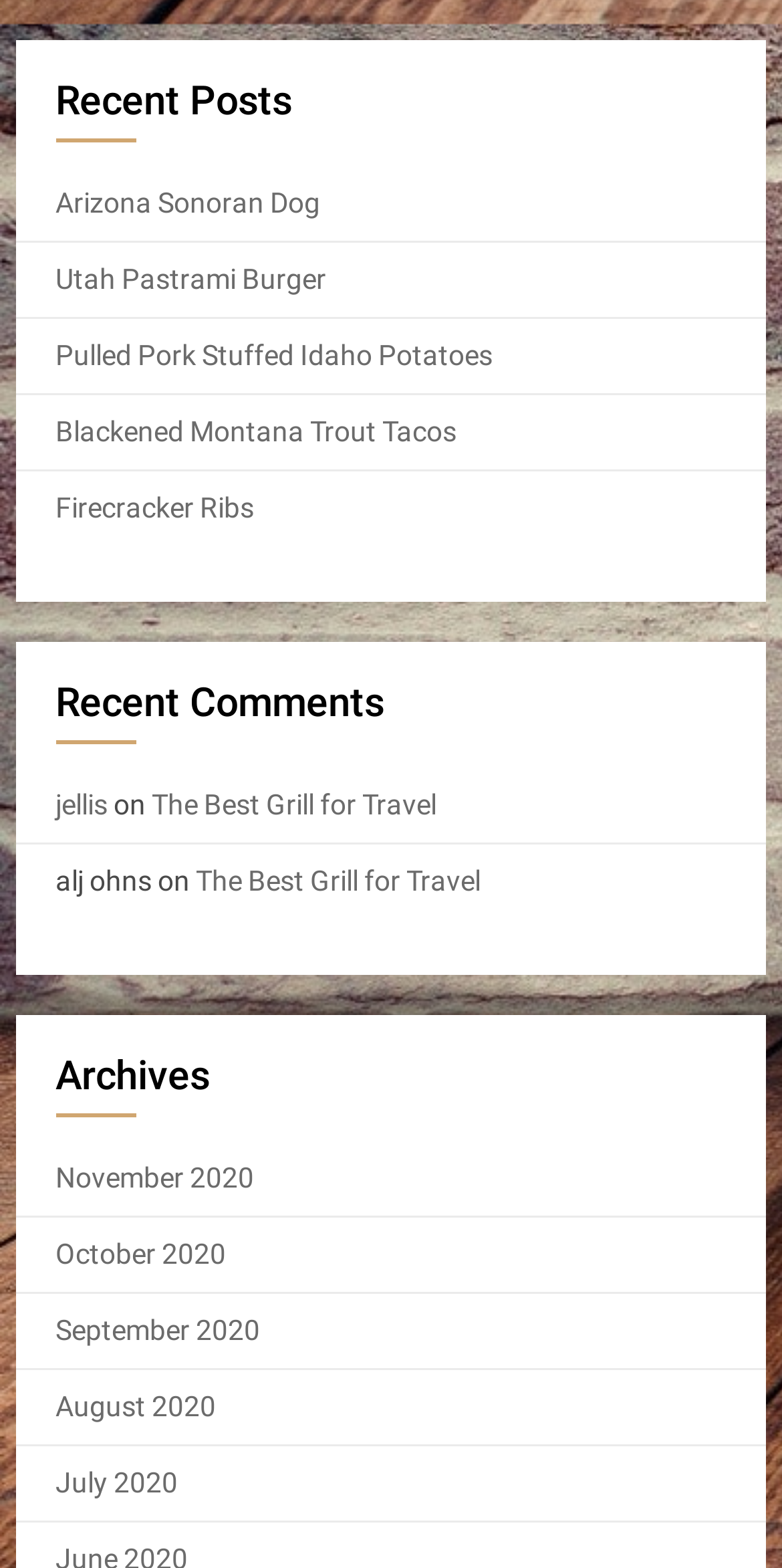Using floating point numbers between 0 and 1, provide the bounding box coordinates in the format (top-left x, top-left y, bottom-right x, bottom-right y). Locate the UI element described here: Arizona Sonoran Dog

[0.071, 0.119, 0.41, 0.14]